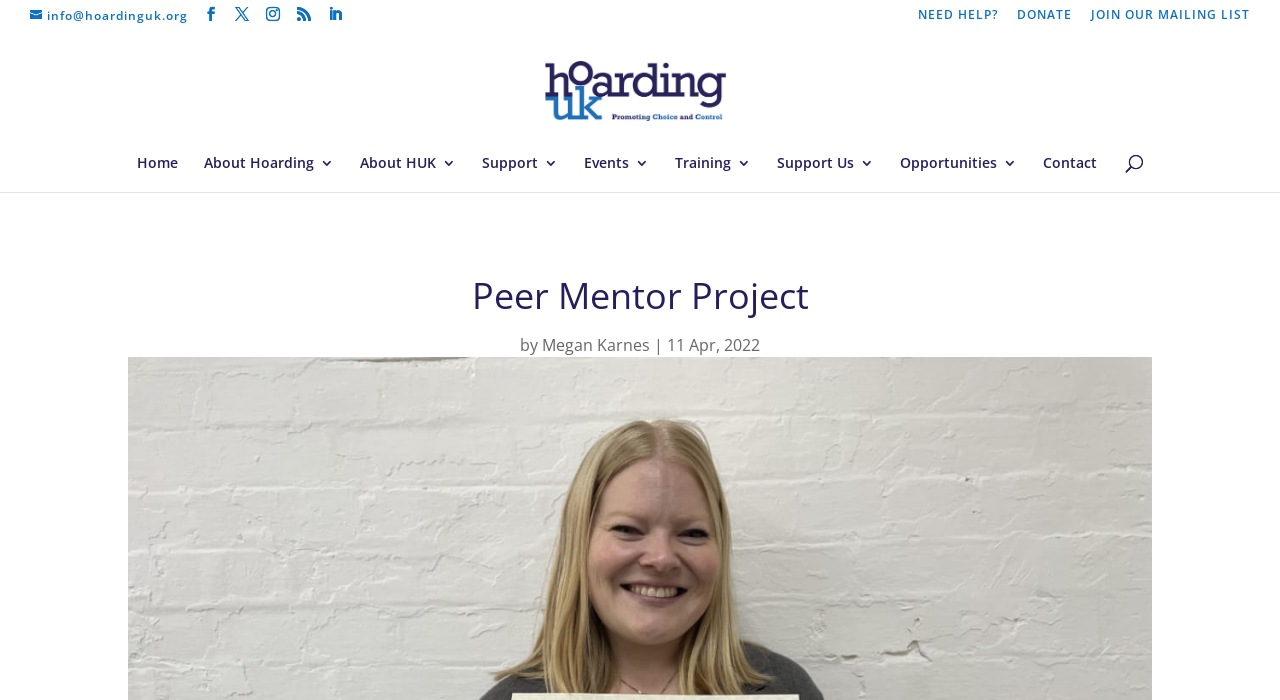Please provide a short answer using a single word or phrase for the question:
When was the article published?

11 Apr, 2022